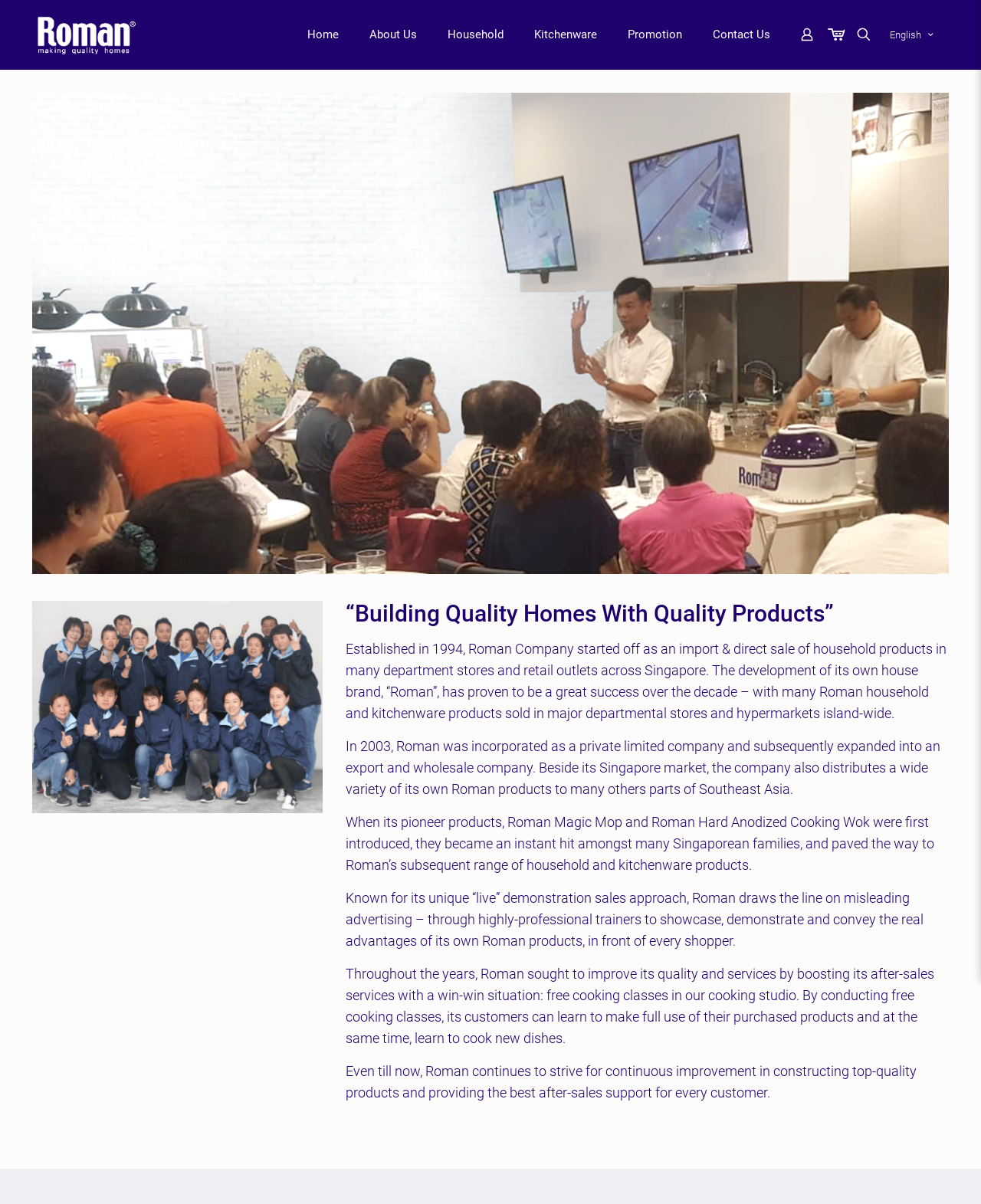What is the company name?
Please use the image to provide an in-depth answer to the question.

The company name is mentioned in the text as 'Roman Company' and also as a brand name 'Roman' in the description of its products.